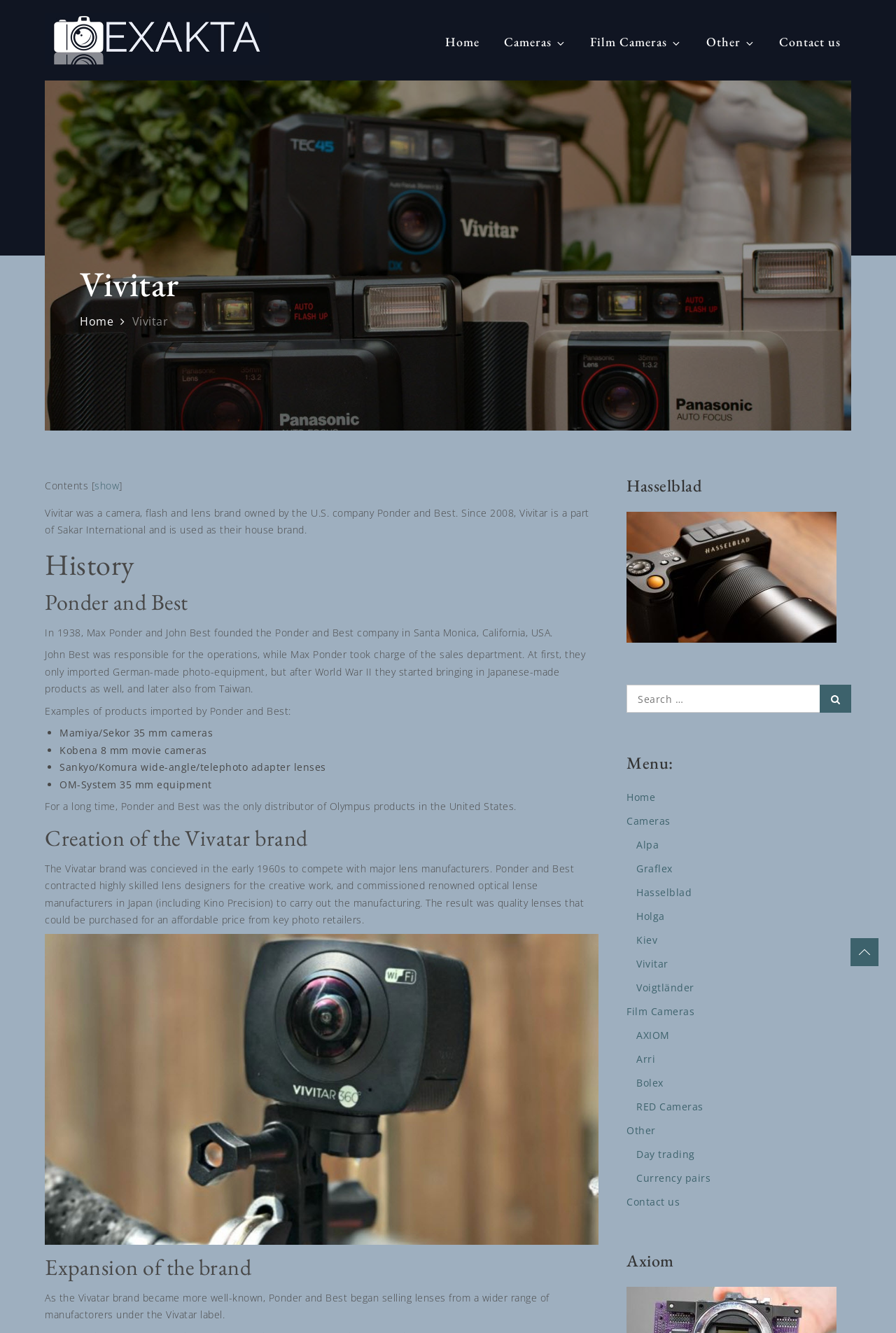Give the bounding box coordinates for this UI element: "EXAKTA PREMIUM CAMERA GUIDE". The coordinates should be four float numbers between 0 and 1, arranged as [left, top, right, bottom].

[0.3, 0.025, 0.751, 0.047]